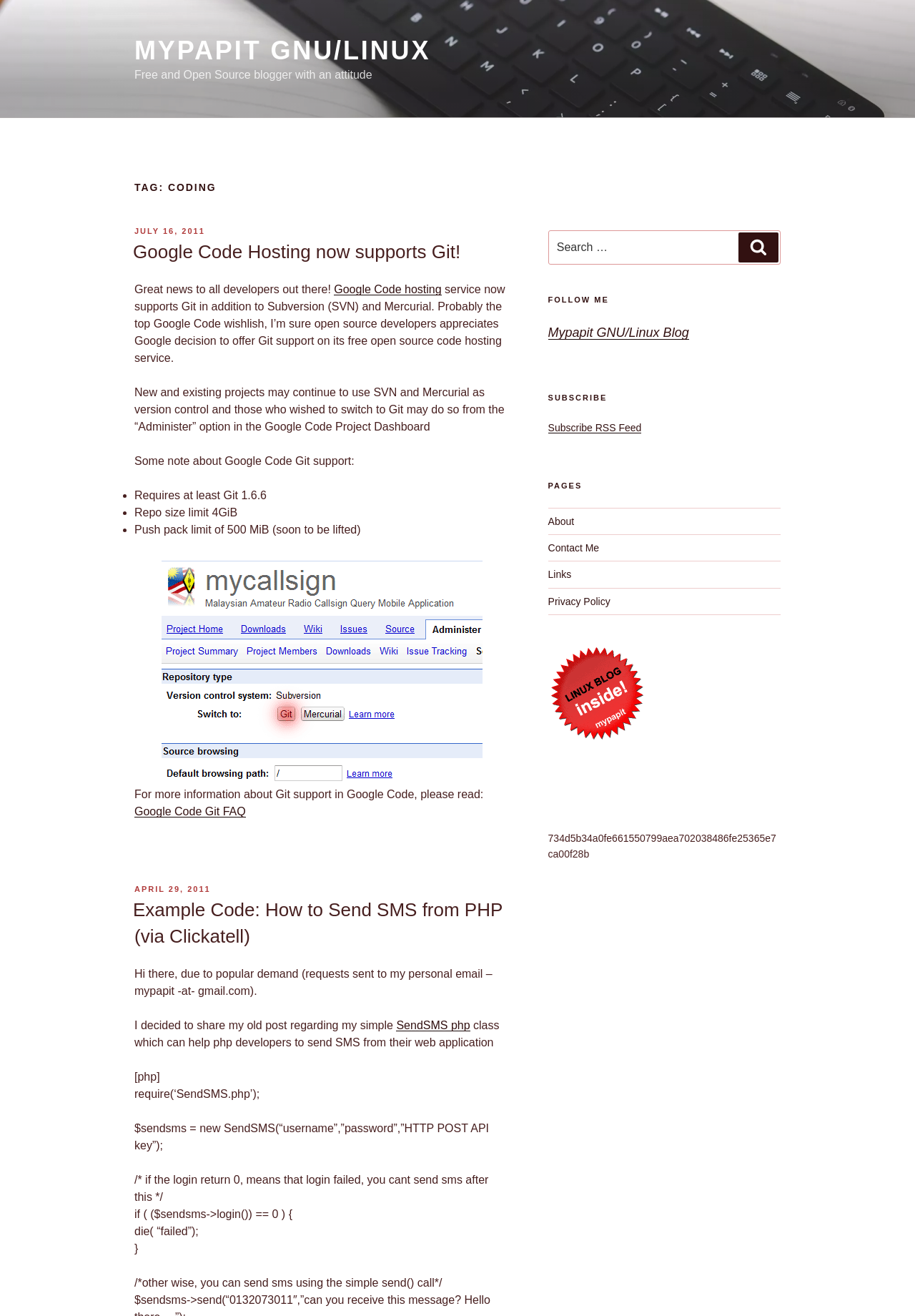How can PHP developers send SMS from their web application?
Please provide a single word or phrase as your answer based on the screenshot.

using SendSMS class